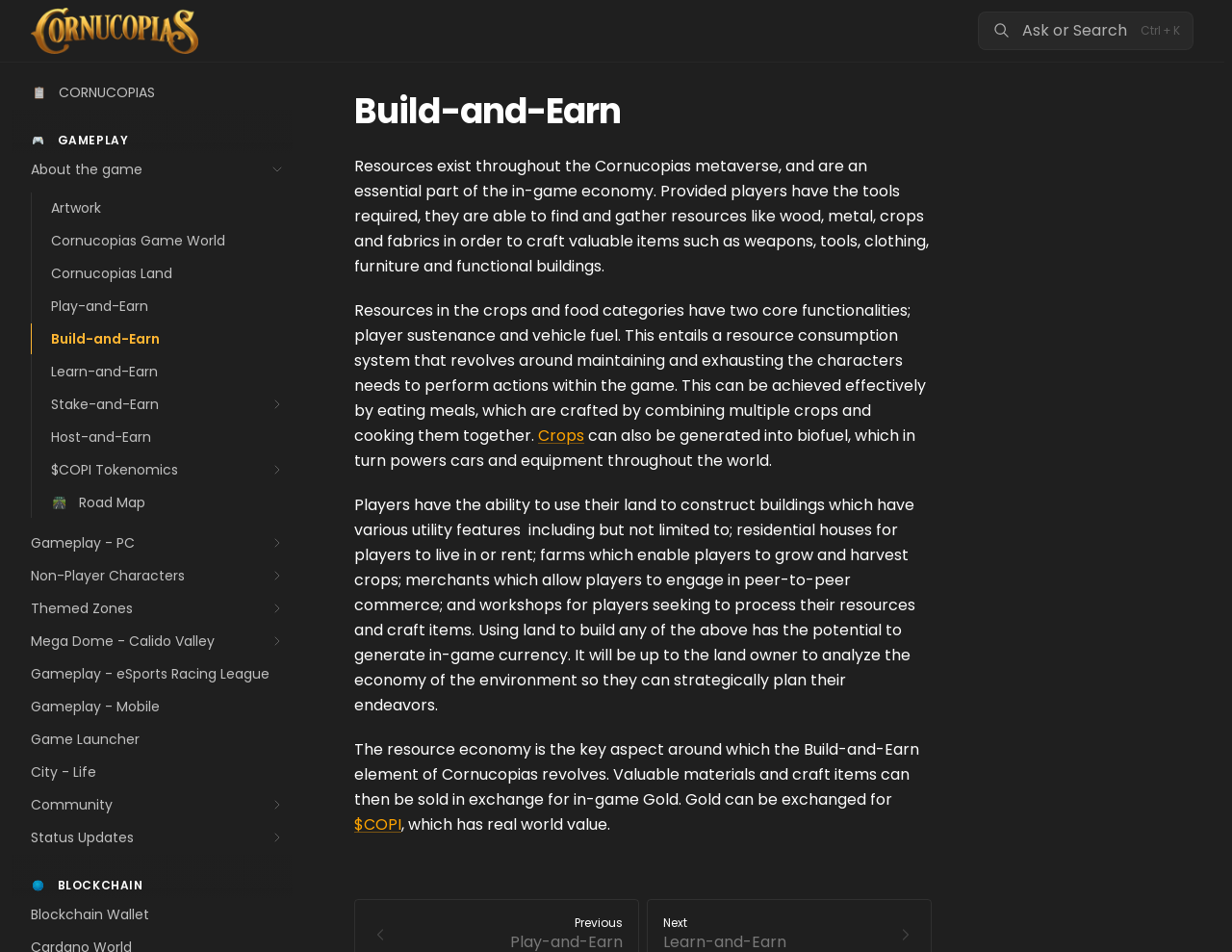Refer to the image and provide a thorough answer to this question:
What can players build on their land?

The webpage states that players can construct buildings on their land, including residential houses, farms, merchants, and workshops. These buildings have various utility features and can generate in-game currency.